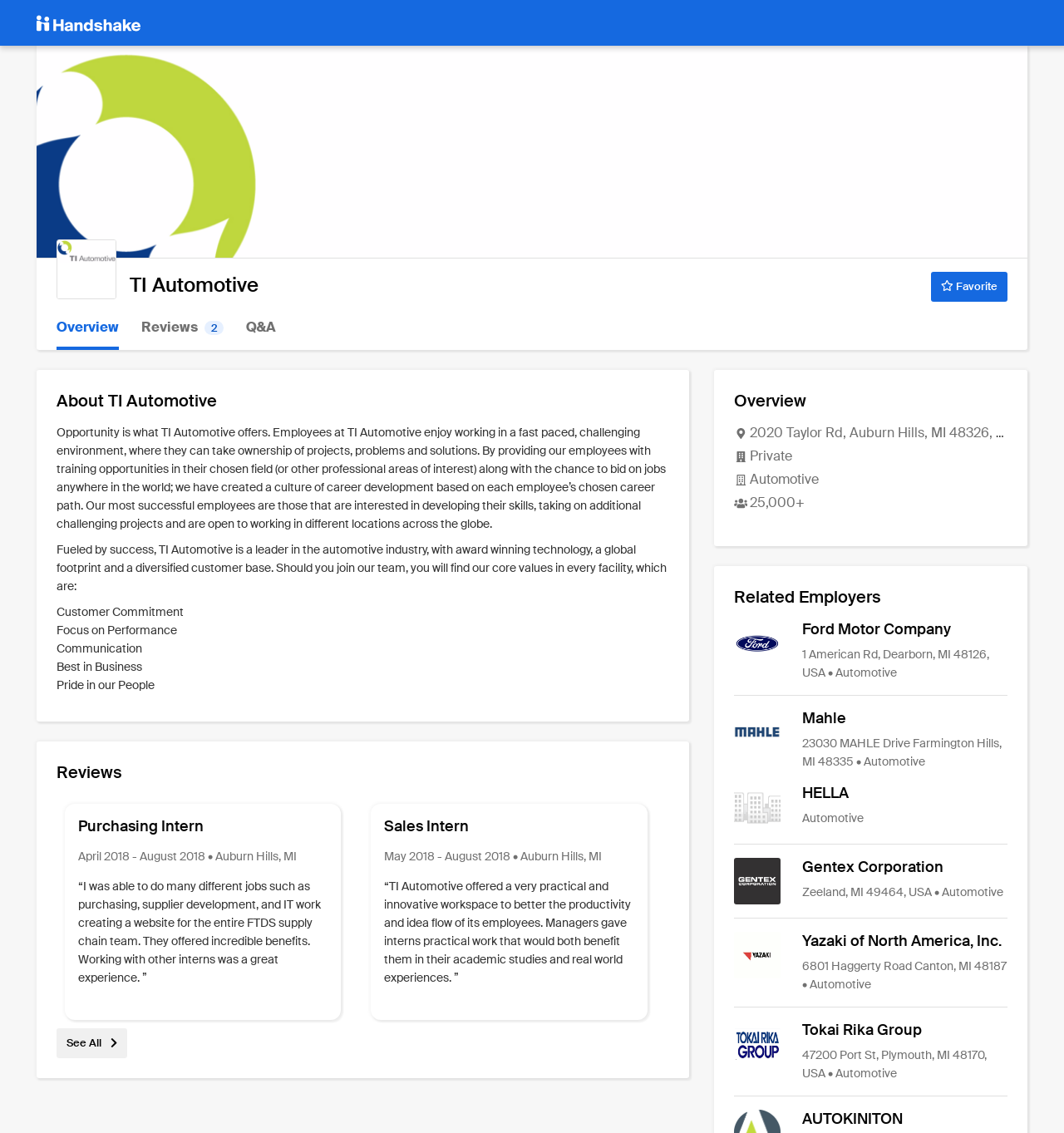Summarize the webpage in an elaborate manner.

This webpage is about TI Automotive, a company in the automotive industry. At the top, there is a logo of Handshake, a platform that provides information about companies and job opportunities. Below the logo, there is a heading that reads "TI Automotive" and a button to favorite the company.

The page is divided into several sections. The first section is an overview of the company, which includes a brief description of the company culture and values. This section is followed by a section on reviews, which features reviews from former interns who have worked at TI Automotive. Each review includes the job title, duration of the internship, location, and a quote from the intern.

Below the reviews section, there is a section on related employers, which lists several companies in the automotive industry, including Ford Motor Company, Mahle, HELLA, Gentex Corporation, Yazaki of North America, Inc., and Tokai Rika Group. Each company is represented by a logo and a brief description, including the company's location and industry.

Throughout the page, there are several links to navigate to different sections, such as "Overview", "Reviews", and "Q&A". There is also a link to "See All" reviews at the bottom of the page.